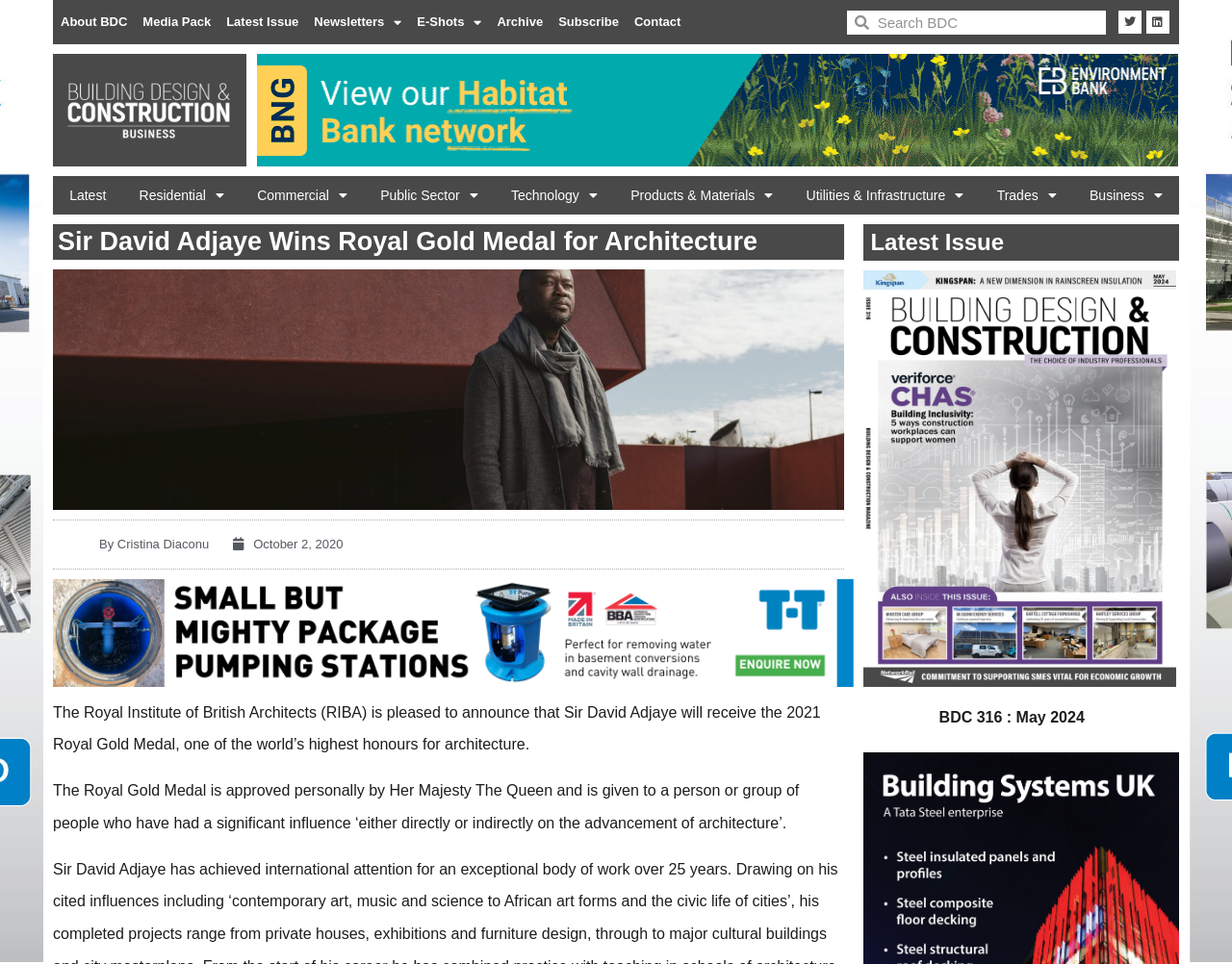Provide the bounding box coordinates for the specified HTML element described in this description: "parent_node: Search name="s" placeholder="Search BDC"". The coordinates should be four float numbers ranging from 0 to 1, in the format [left, top, right, bottom].

[0.706, 0.01, 0.897, 0.035]